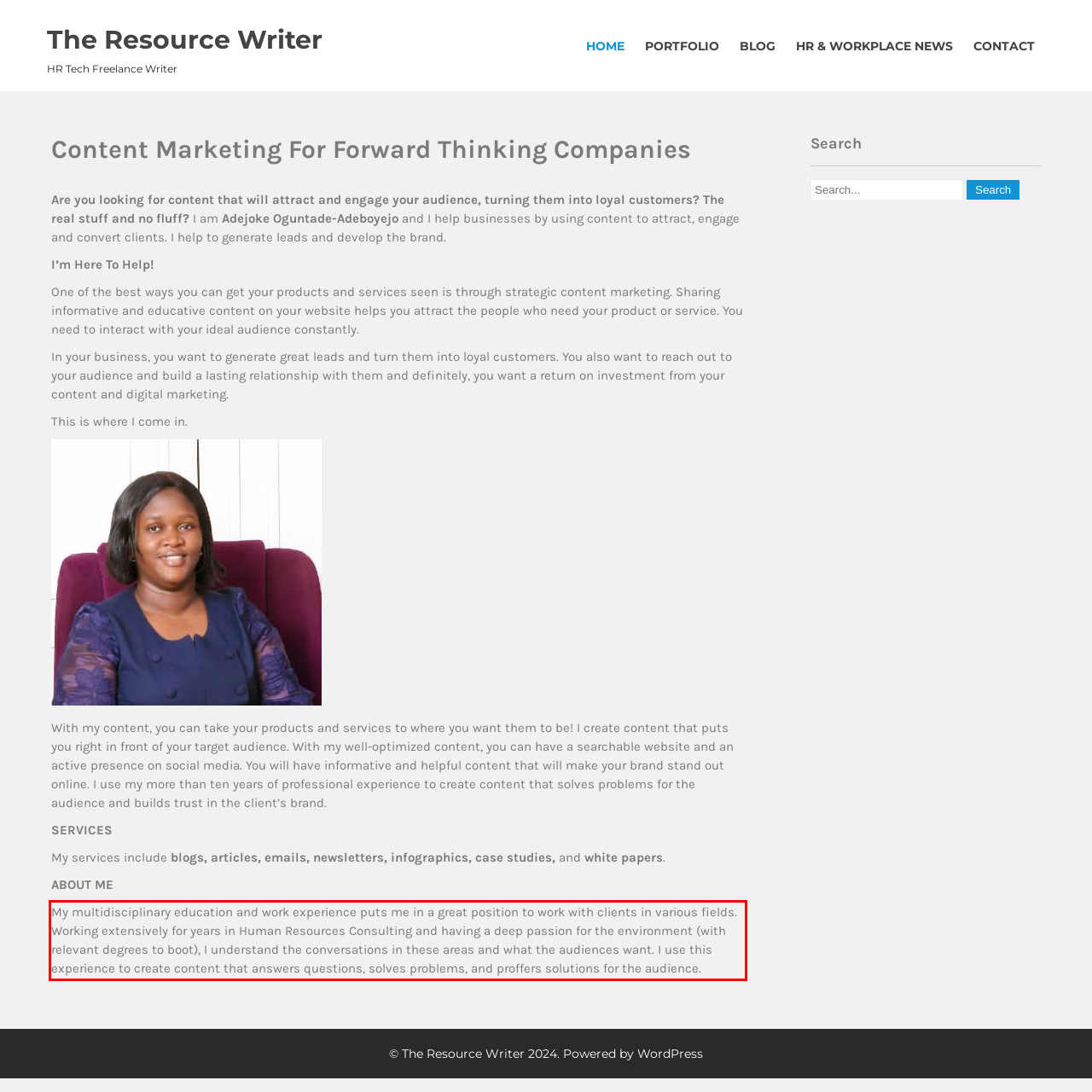Given a webpage screenshot, identify the text inside the red bounding box using OCR and extract it.

My multidisciplinary education and work experience puts me in a great position to work with clients in various fields. Working extensively for years in Human Resources Consulting and having a deep passion for the environment (with relevant degrees to boot), I understand the conversations in these areas and what the audiences want. I use this experience to create content that answers questions, solves problems, and proffers solutions for the audience.